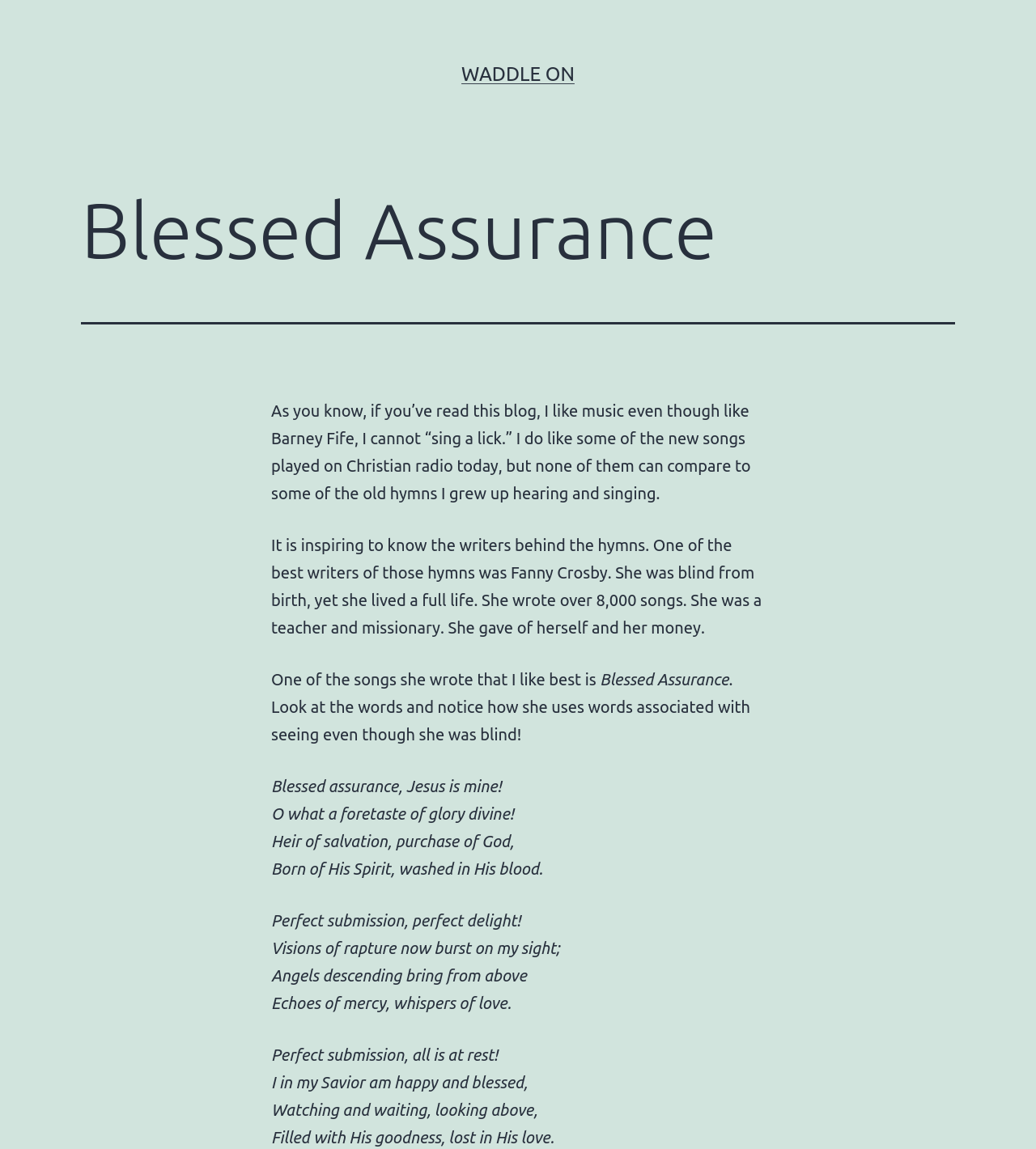What is Fanny Crosby's occupation mentioned in the article?
Please give a detailed and elaborate answer to the question.

The article mentions that Fanny Crosby, apart from being a hymn writer, was also a teacher and missionary.